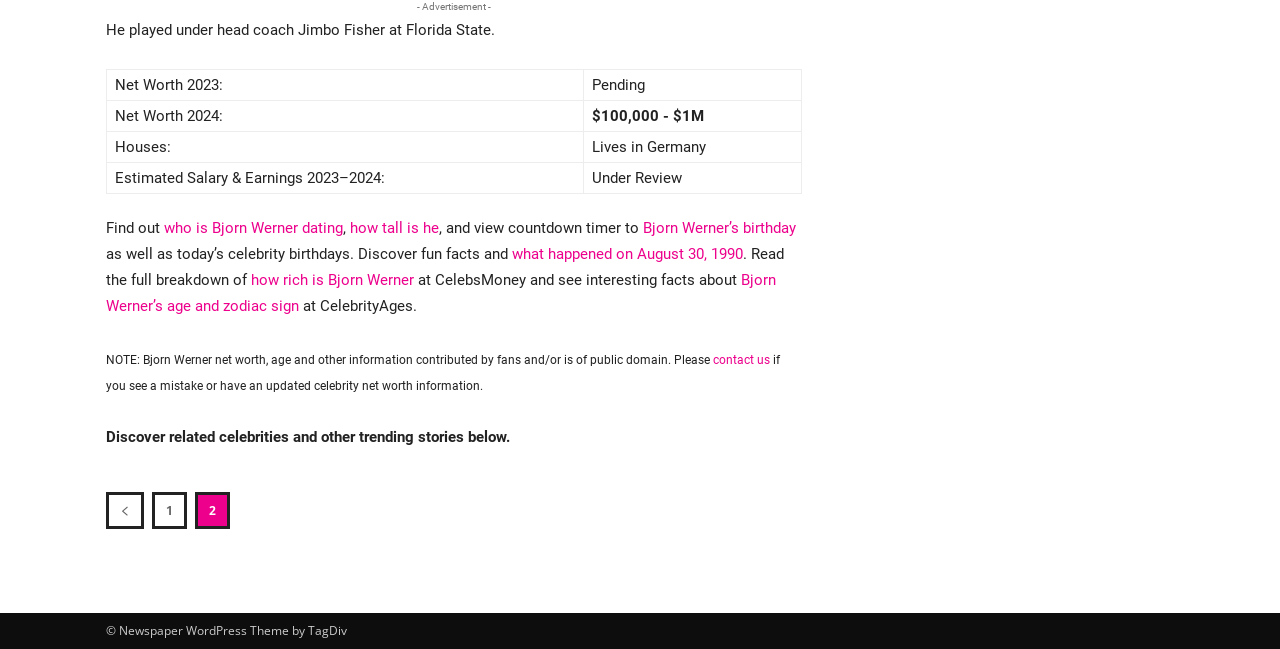Using the provided element description: "how rich is Bjorn Werner", identify the bounding box coordinates. The coordinates should be four floats between 0 and 1 in the order [left, top, right, bottom].

[0.196, 0.418, 0.323, 0.446]